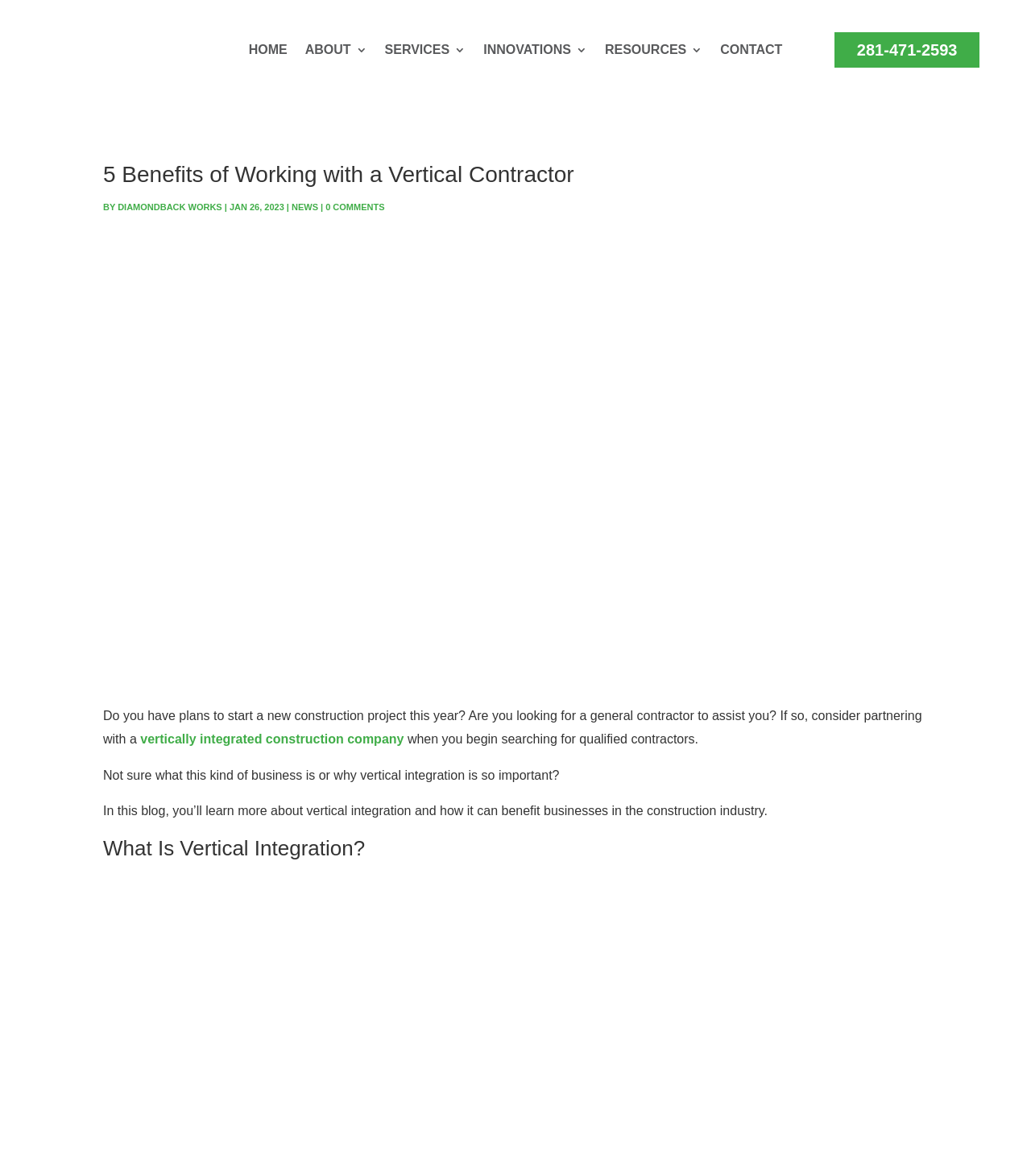Determine the bounding box coordinates of the section I need to click to execute the following instruction: "Click the NEWS link". Provide the coordinates as four float numbers between 0 and 1, i.e., [left, top, right, bottom].

[0.283, 0.172, 0.309, 0.18]